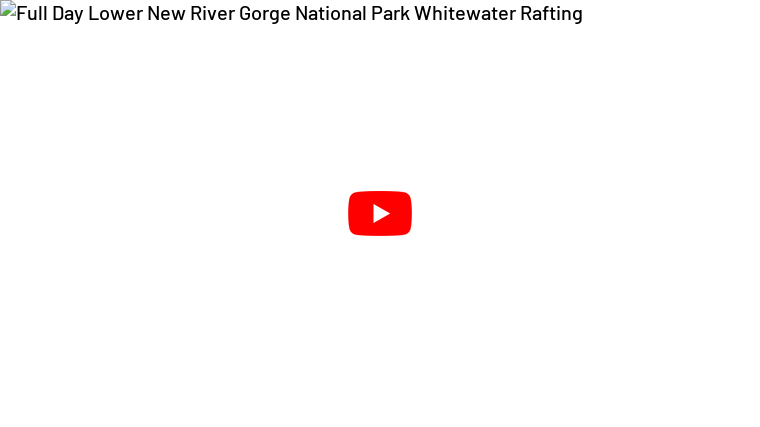Use a single word or phrase to answer the following:
What is the purpose of the play button below the title?

To engage with a related video